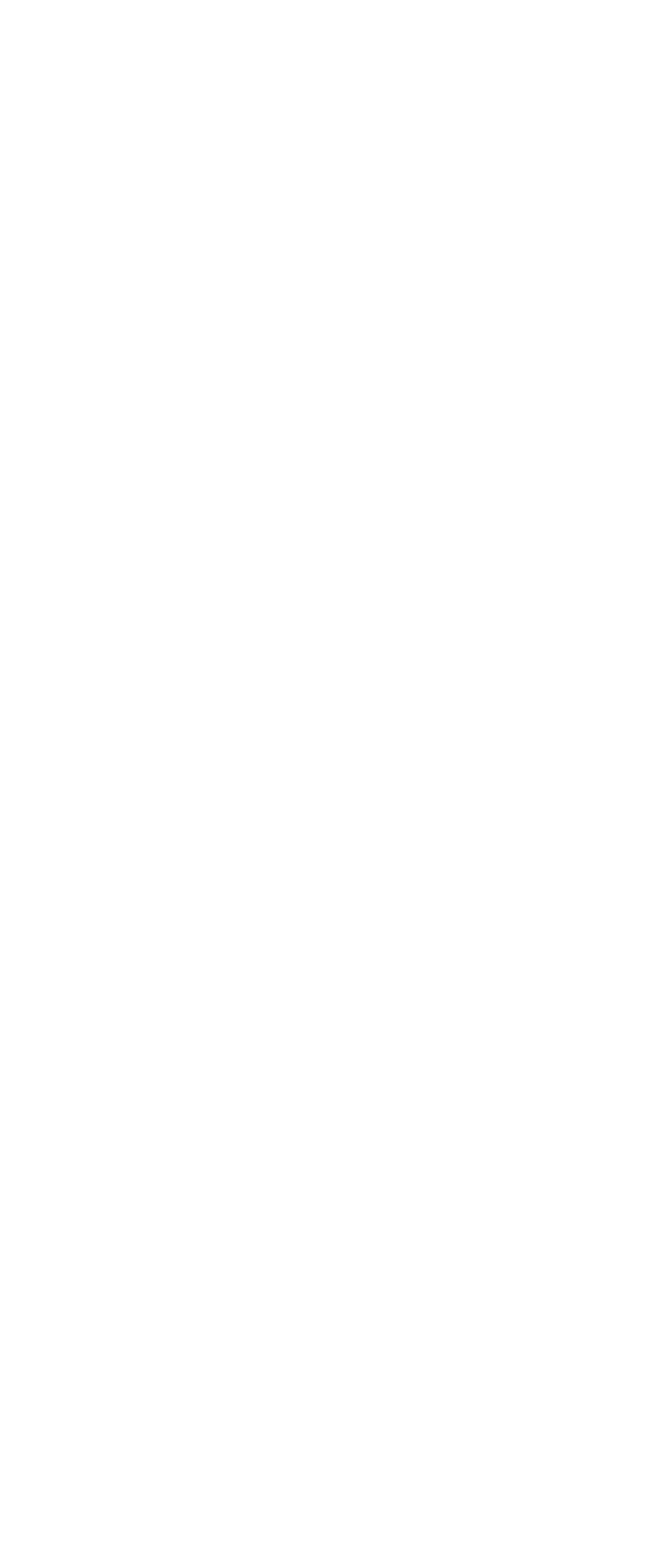Pinpoint the bounding box coordinates of the clickable element to carry out the following instruction: "Send an email to info@gilgen.com."

[0.038, 0.353, 0.305, 0.372]